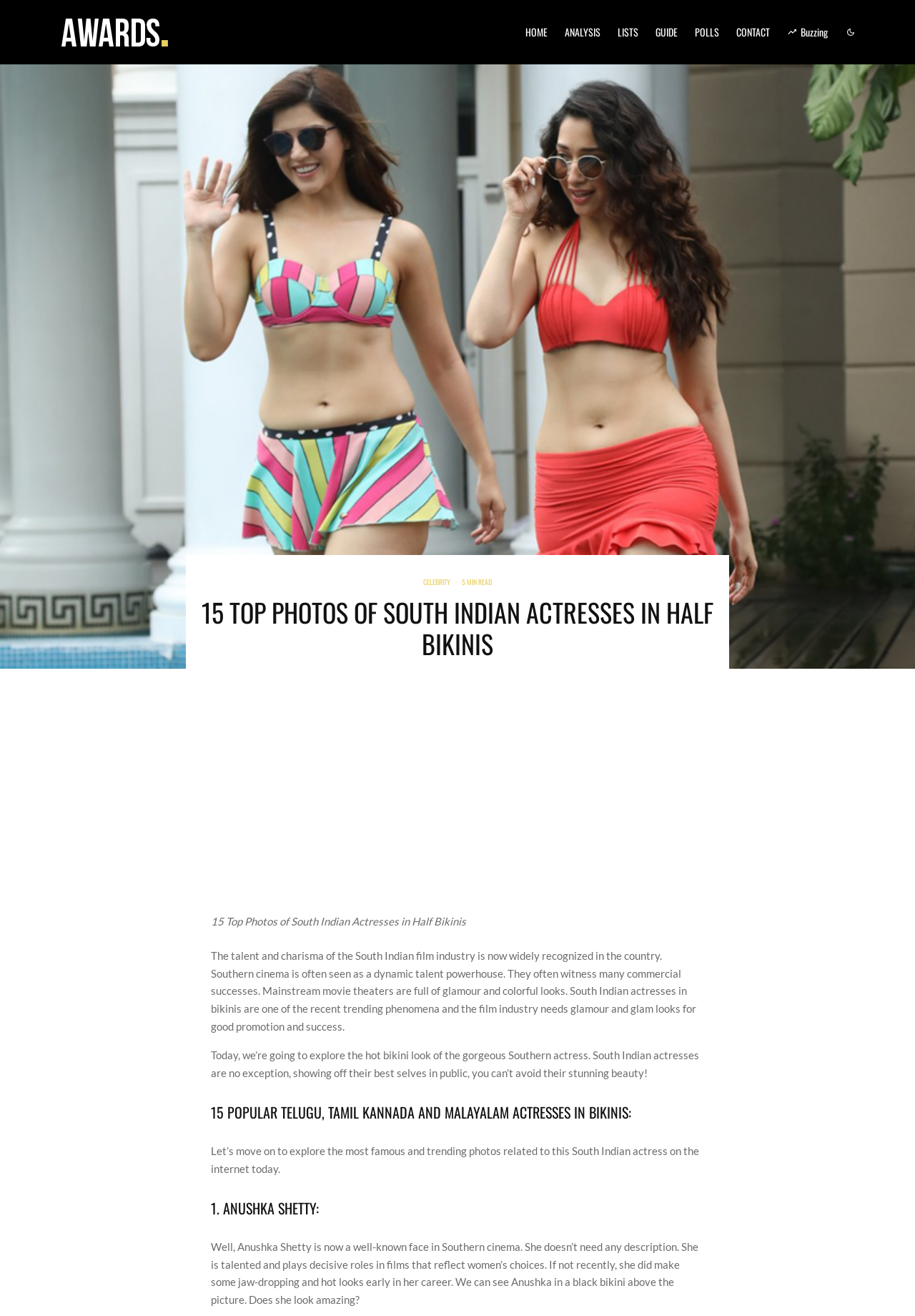Determine the coordinates of the bounding box that should be clicked to complete the instruction: "View the photo of Anushka Shetty". The coordinates should be represented by four float numbers between 0 and 1: [left, top, right, bottom].

[0.23, 0.942, 0.763, 0.993]